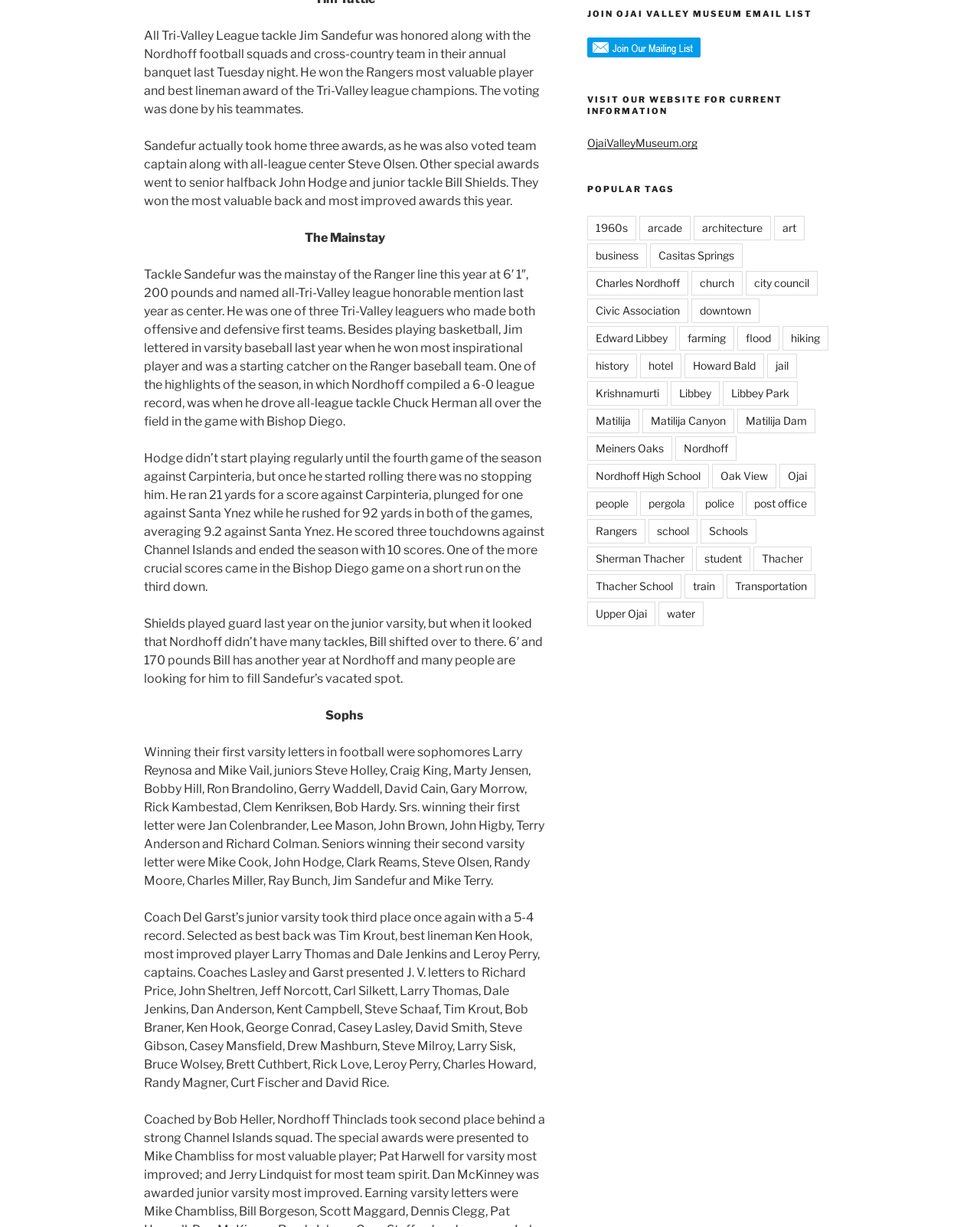Provide the bounding box coordinates of the HTML element described as: "Matilija Canyon". The bounding box coordinates should be four float numbers between 0 and 1, i.e., [left, top, right, bottom].

[0.655, 0.333, 0.749, 0.353]